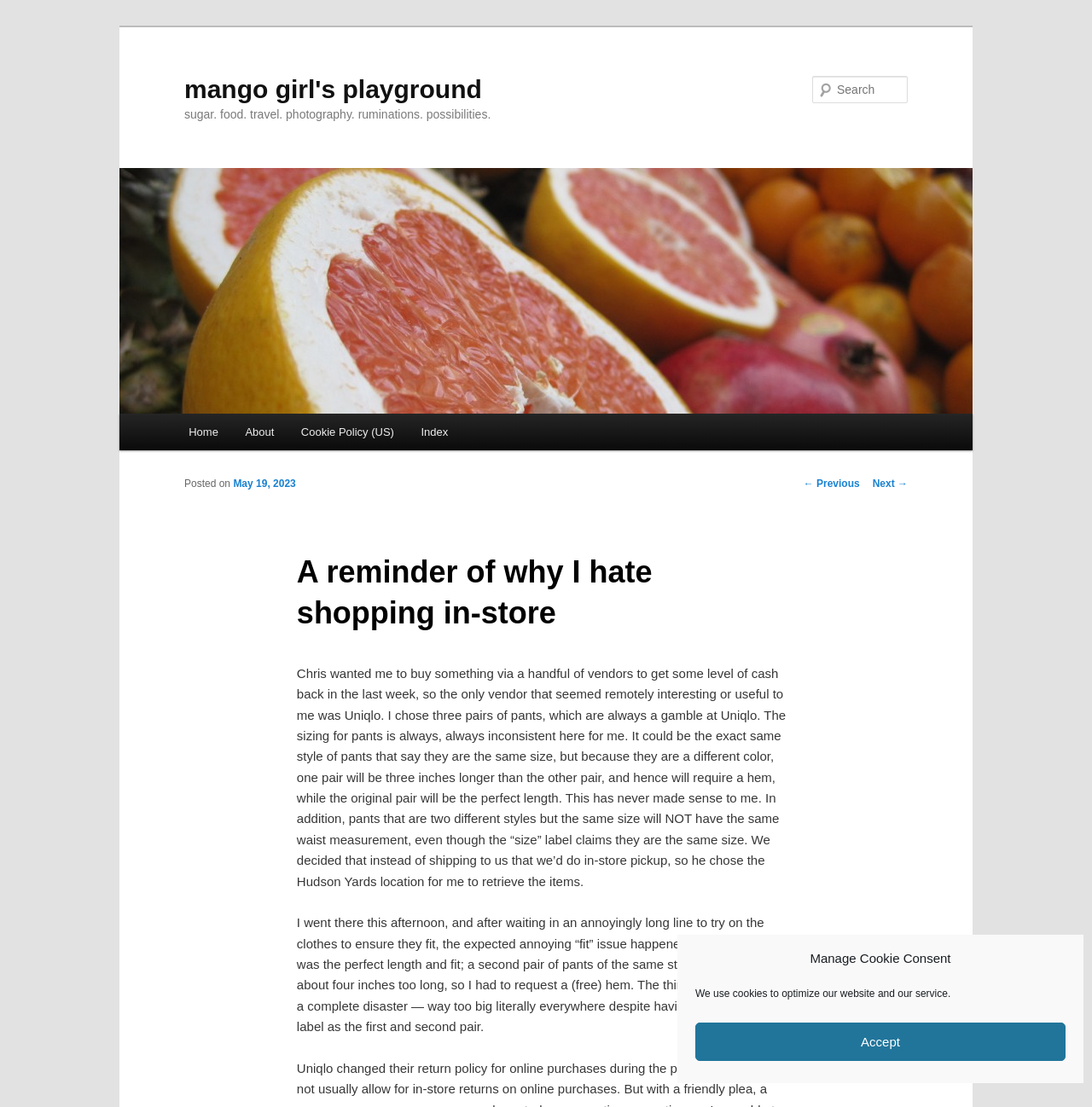Please identify the coordinates of the bounding box for the clickable region that will accomplish this instruction: "click on 1".

None